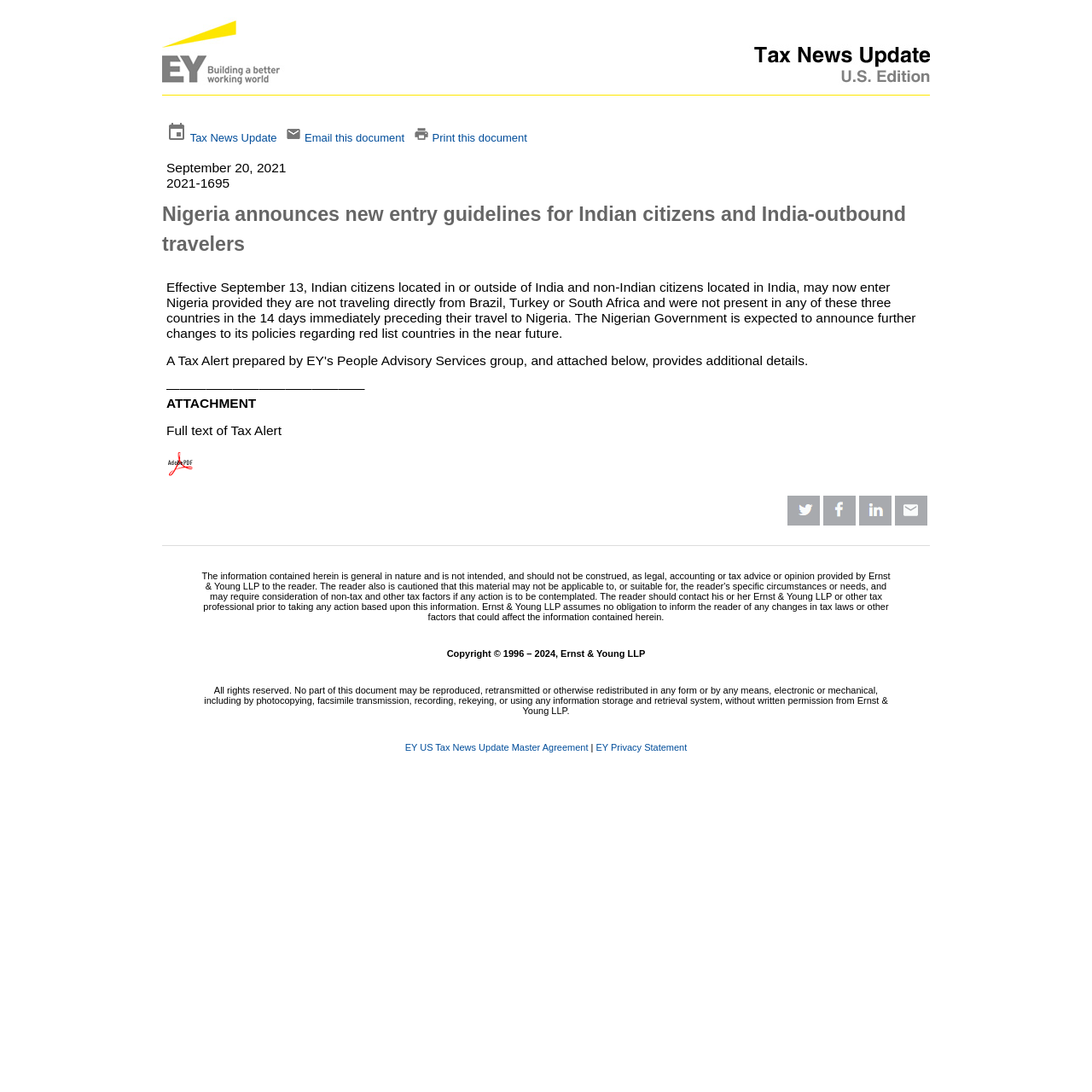What is the date of the news update? Based on the screenshot, please respond with a single word or phrase.

September 20, 2021